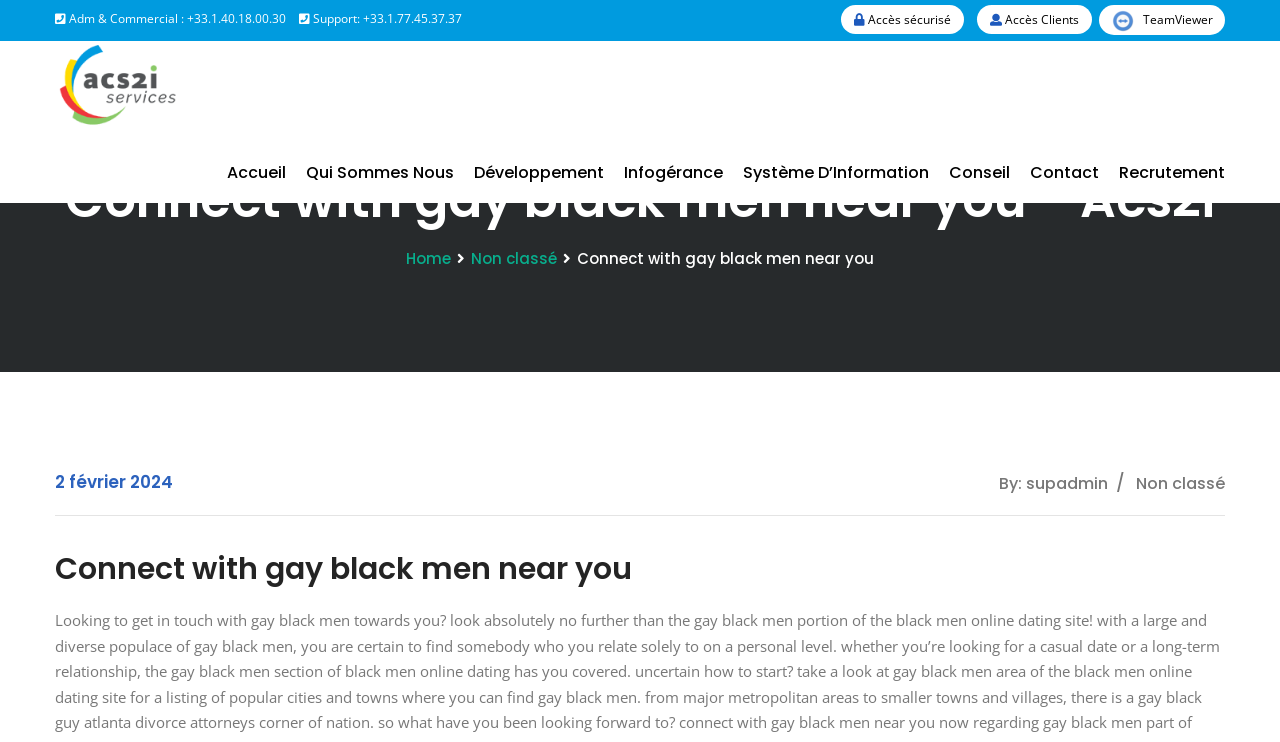Pinpoint the bounding box coordinates of the area that must be clicked to complete this instruction: "Click on Contact".

[0.805, 0.173, 0.859, 0.274]